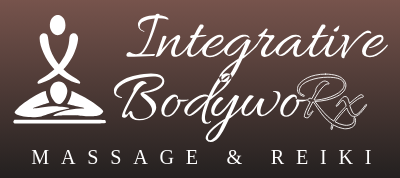Elaborate on the various elements present in the image.

The image showcases the logo for "Integrative BodywoRx Massage & Reiki," which focuses on holistic healing practices. The design features a blend of elegant typography with an artistic representation of a person meditating, symbolizing relaxation and wellness. The color scheme transitions from a warm brown to a darker hue, enhancing the logo's inviting and calming appearance. This logo reflects the essence of the services offered, emphasizing the therapeutic benefits of massage and reiki in promoting overall well-being, particularly for individuals seeking relief from conditions like fibromyalgia.